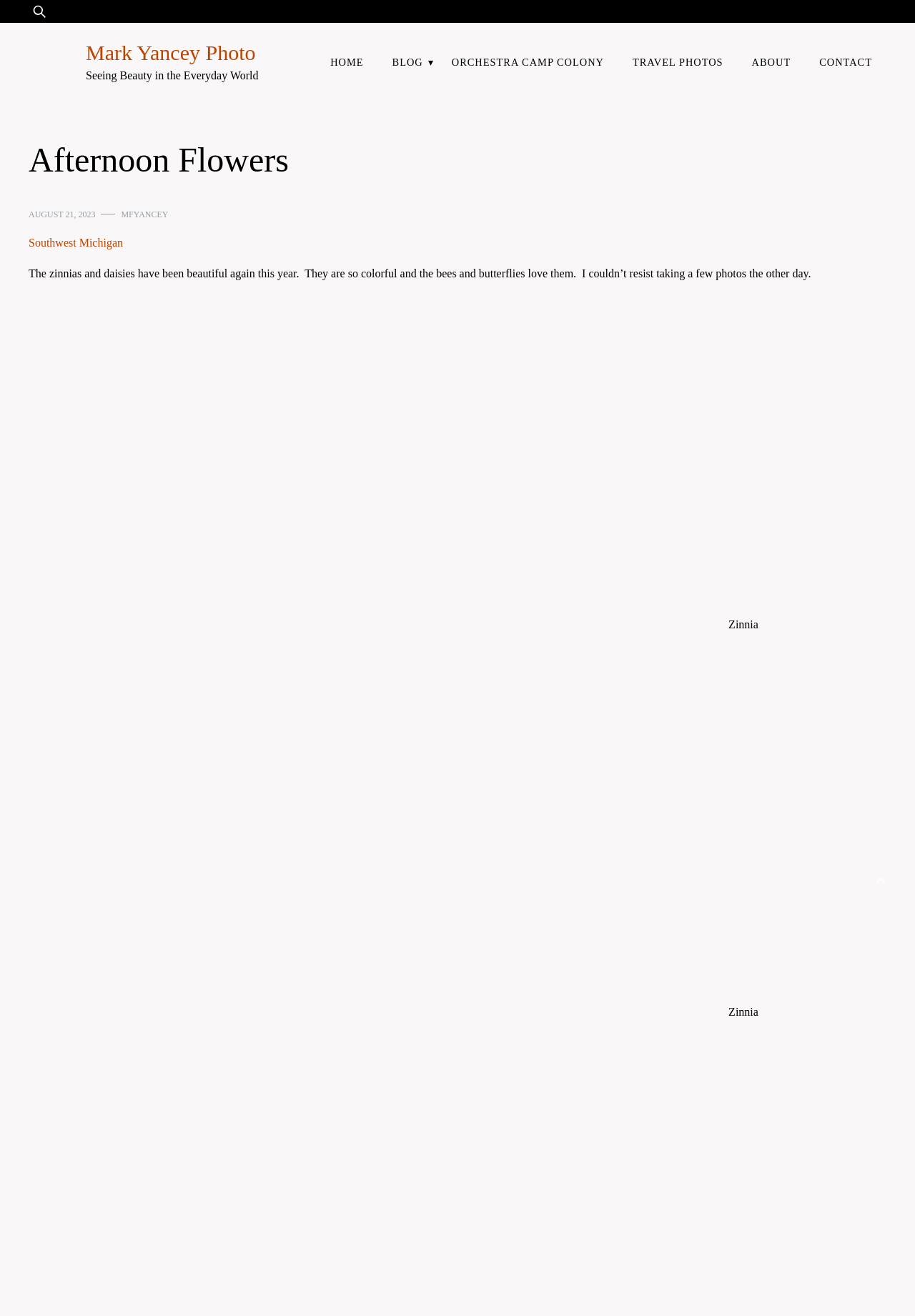Please identify the bounding box coordinates of the element that needs to be clicked to perform the following instruction: "search for something".

[0.031, 0.0, 0.969, 0.017]